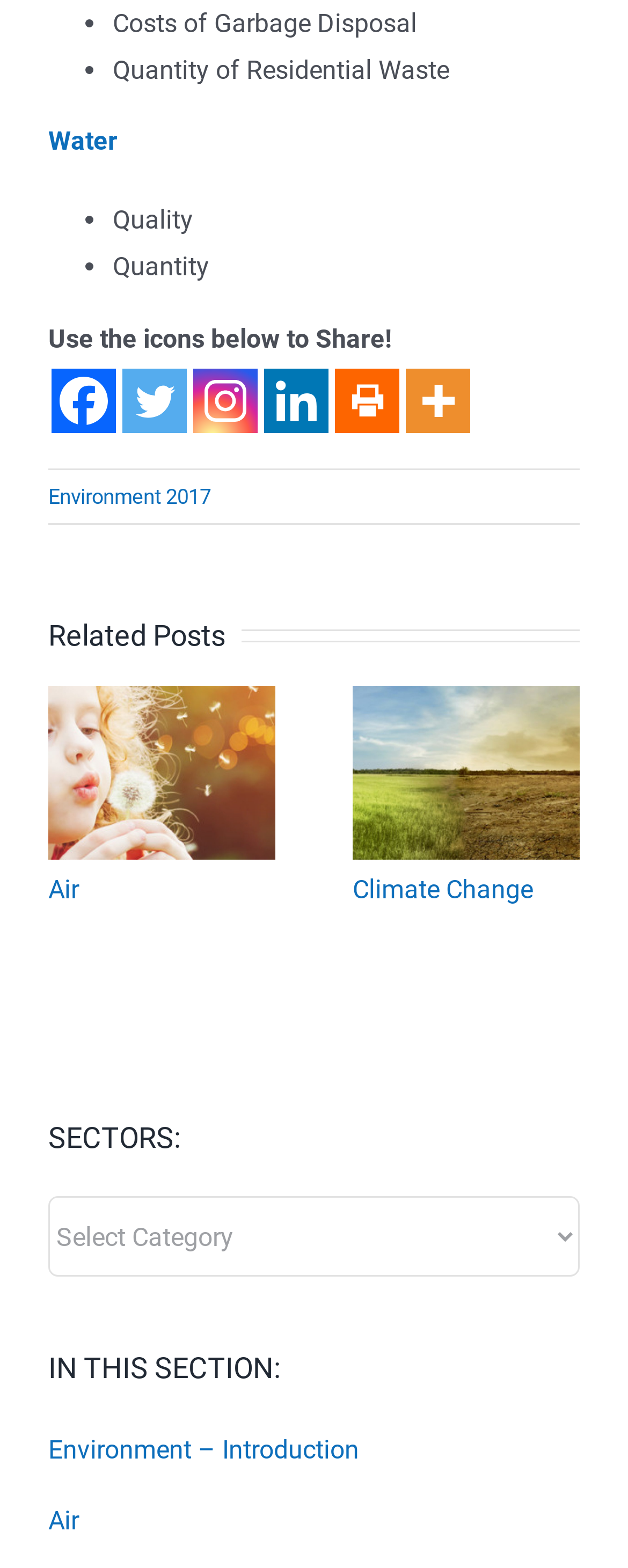Determine the bounding box coordinates of the region that needs to be clicked to achieve the task: "Share on Facebook".

[0.082, 0.235, 0.185, 0.276]